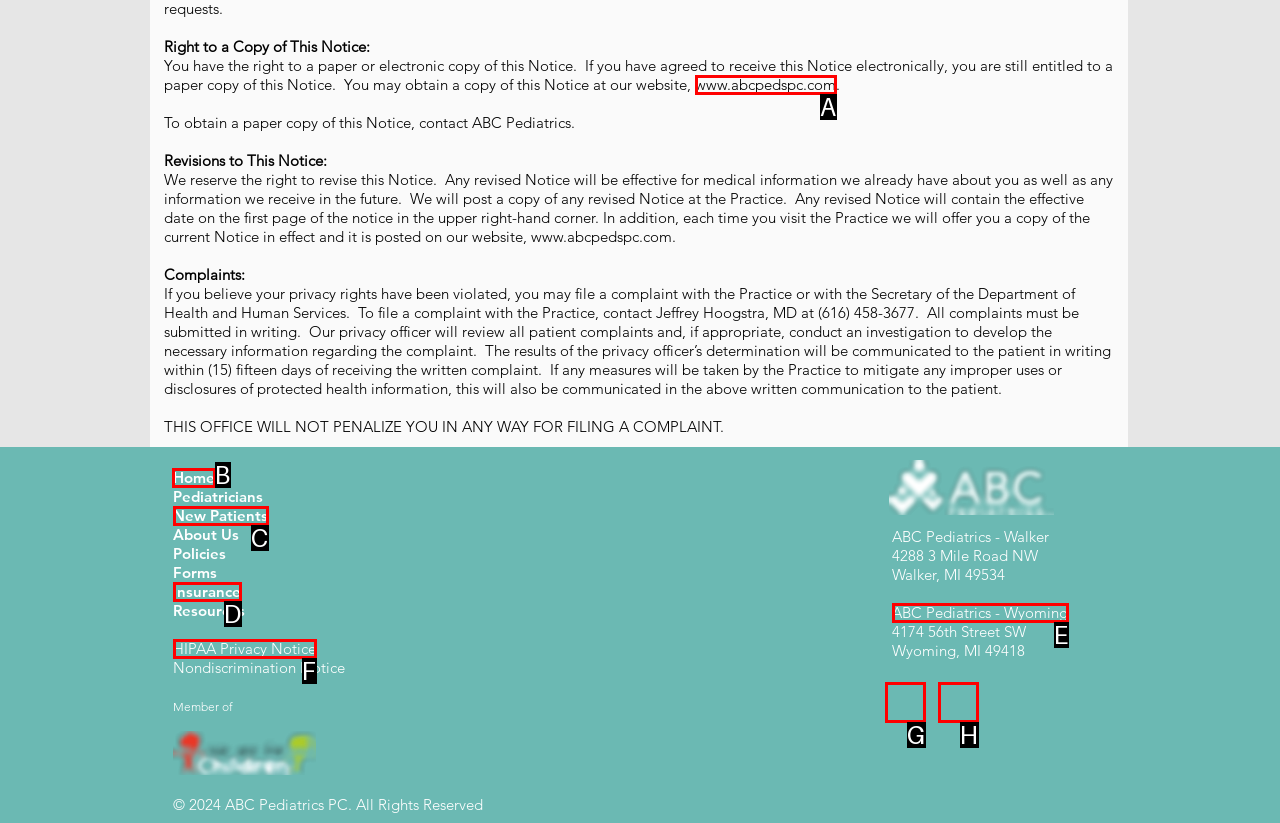Which UI element's letter should be clicked to achieve the task: Visit the Home page
Provide the letter of the correct choice directly.

B